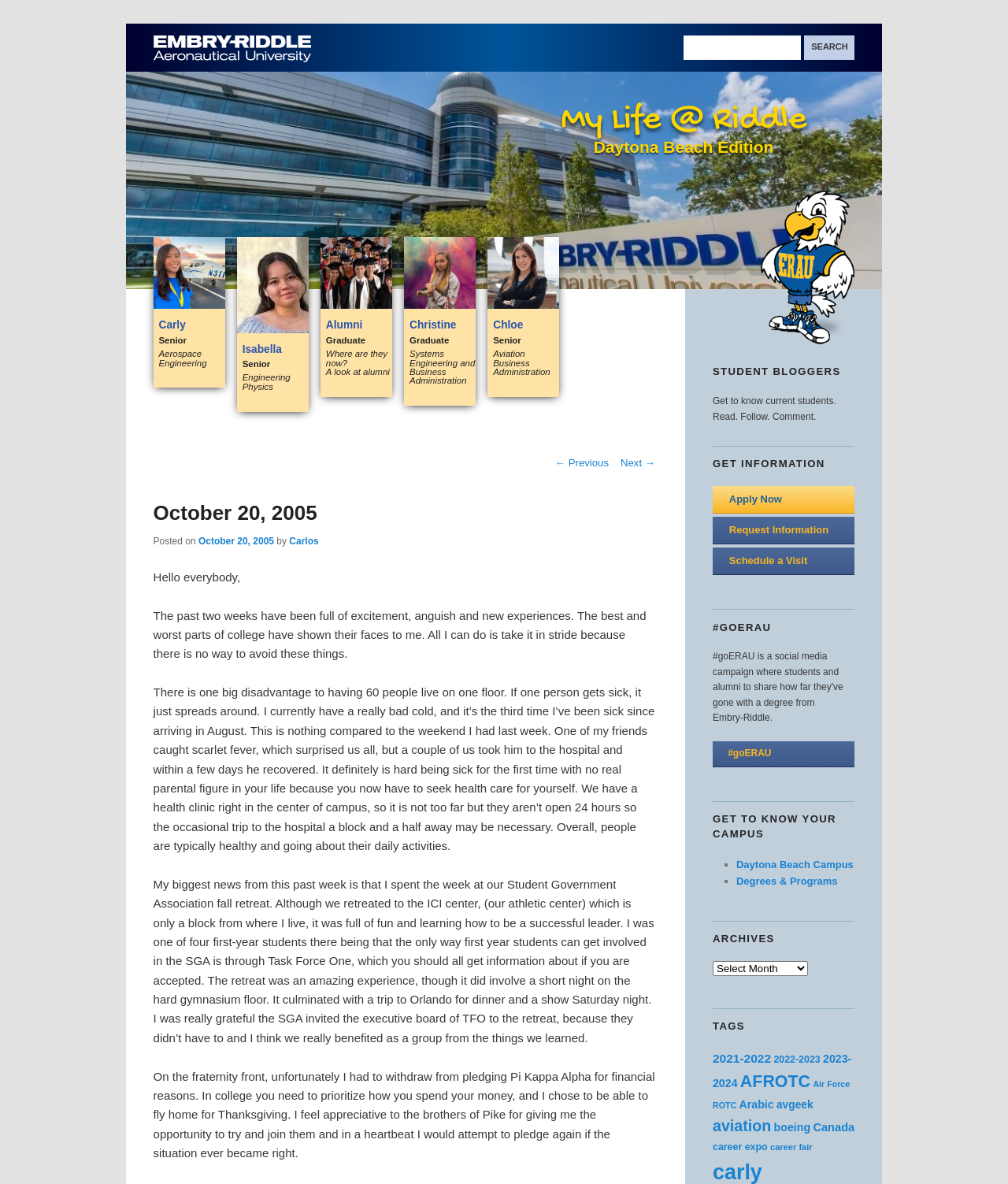Please answer the following query using a single word or phrase: 
How many student bloggers are listed?

5